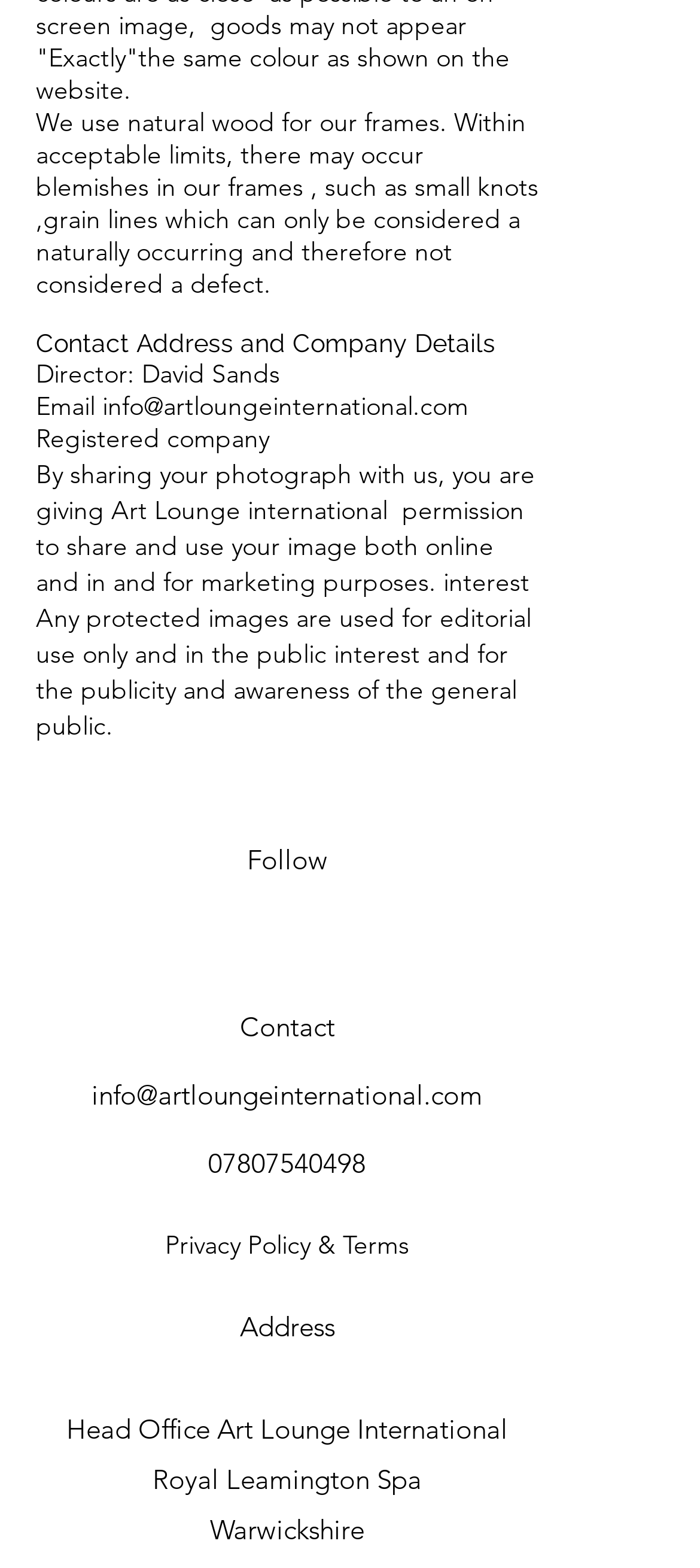Pinpoint the bounding box coordinates of the element that must be clicked to accomplish the following instruction: "Contact via phone number". The coordinates should be in the format of four float numbers between 0 and 1, i.e., [left, top, right, bottom].

[0.297, 0.731, 0.523, 0.753]